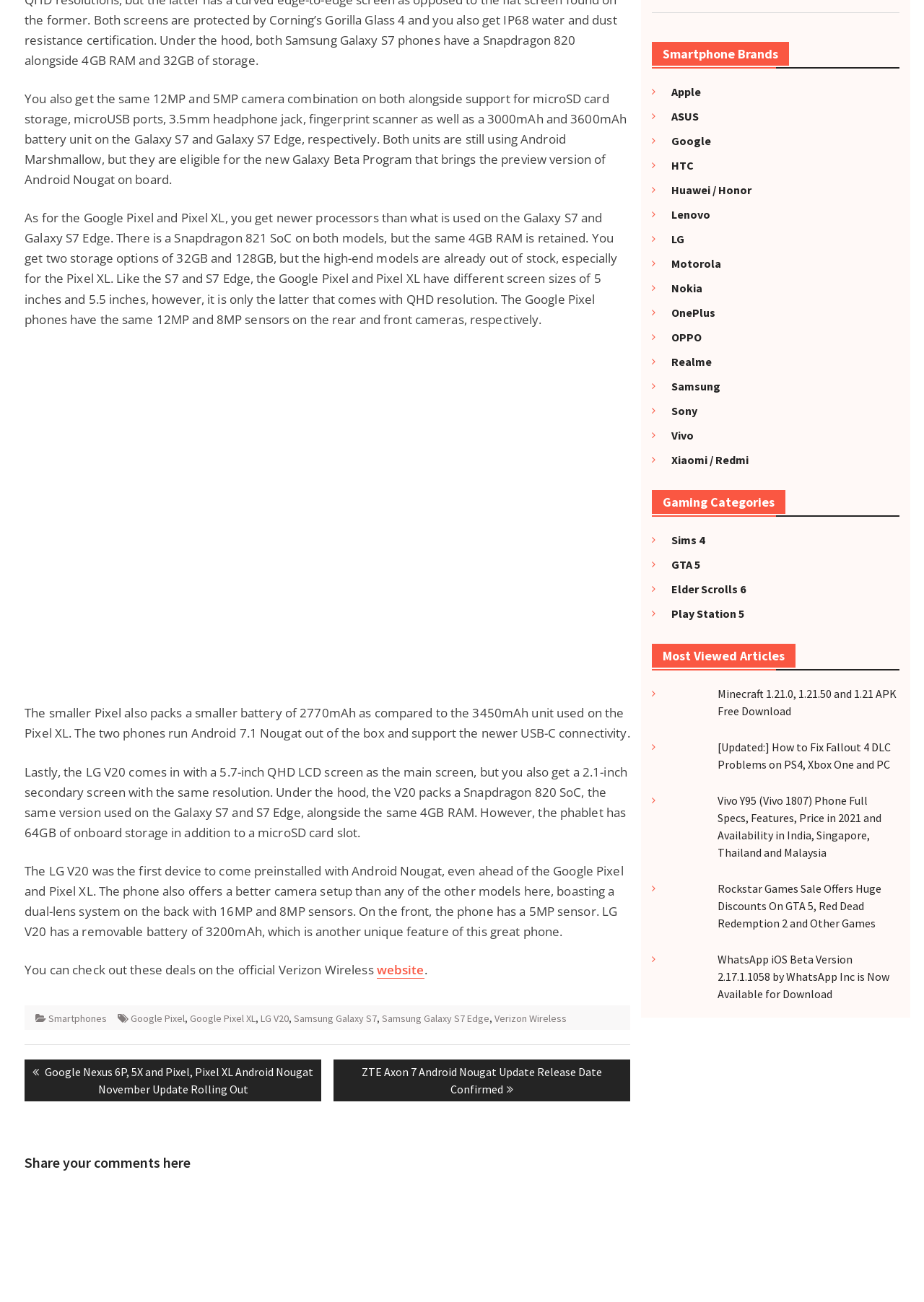Please find and report the bounding box coordinates of the element to click in order to perform the following action: "Share your comments here". The coordinates should be expressed as four float numbers between 0 and 1, in the format [left, top, right, bottom].

[0.027, 0.885, 0.238, 0.901]